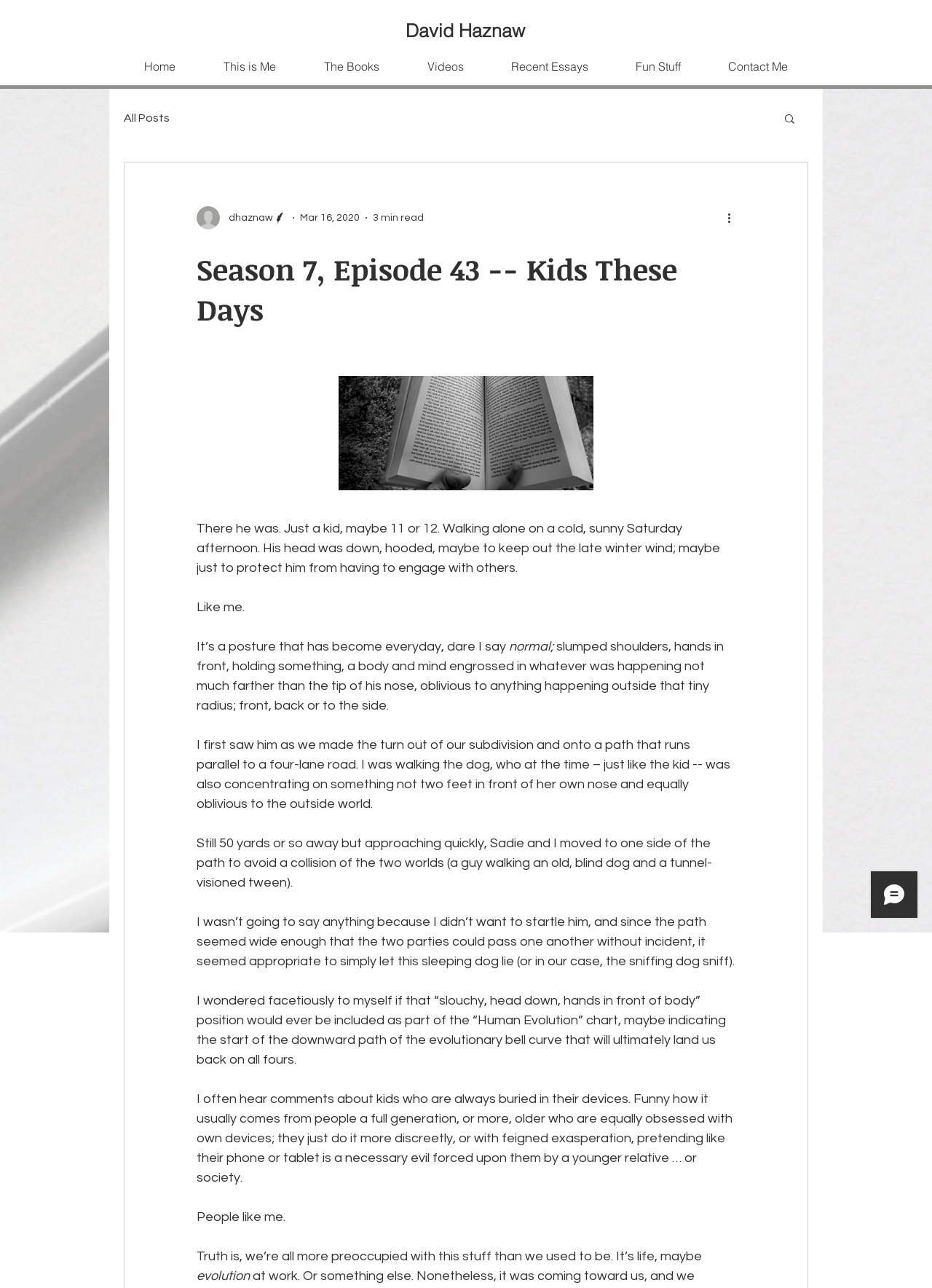Identify the bounding box coordinates for the element you need to click to achieve the following task: "Read more about the post". Provide the bounding box coordinates as four float numbers between 0 and 1, in the form [left, top, right, bottom].

[0.778, 0.162, 0.797, 0.176]